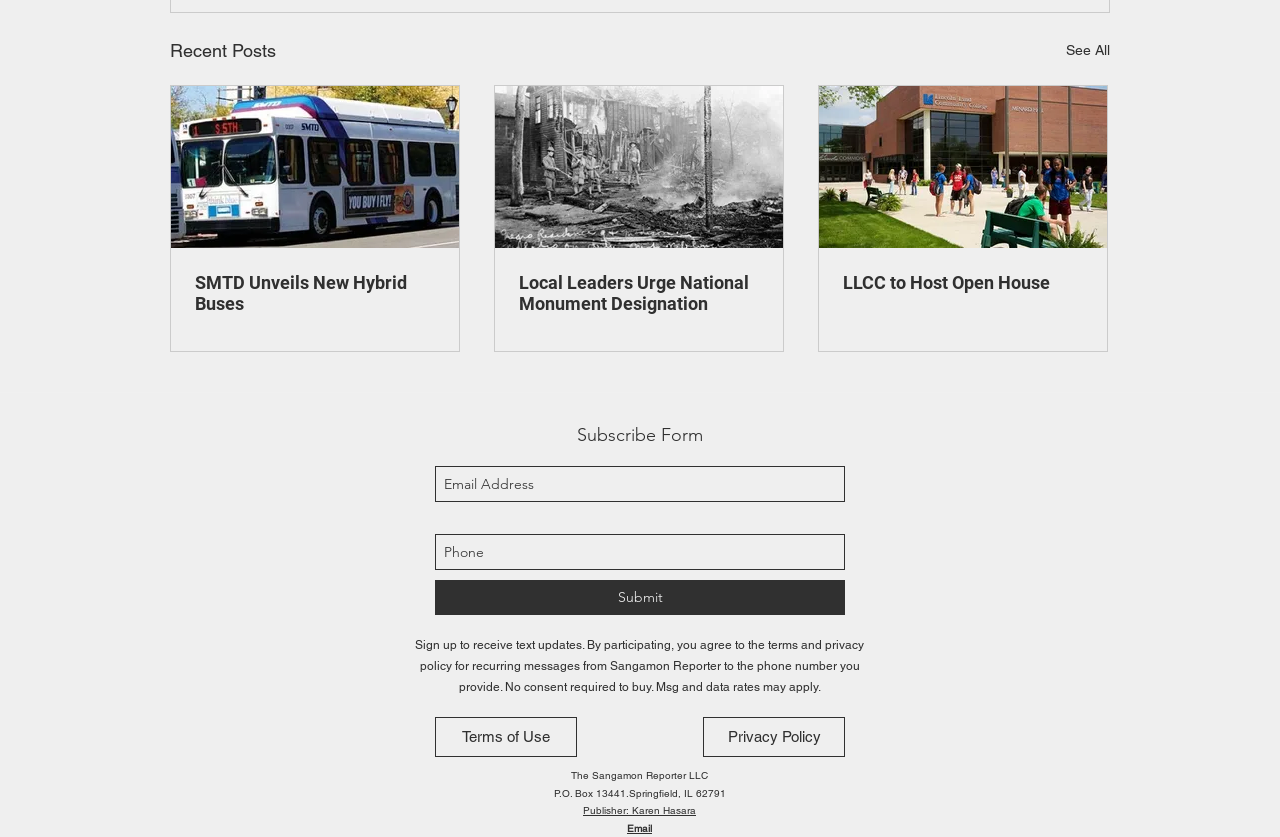Please identify the bounding box coordinates of the area that needs to be clicked to follow this instruction: "Click on 'See All' to view more recent posts".

[0.833, 0.043, 0.867, 0.078]